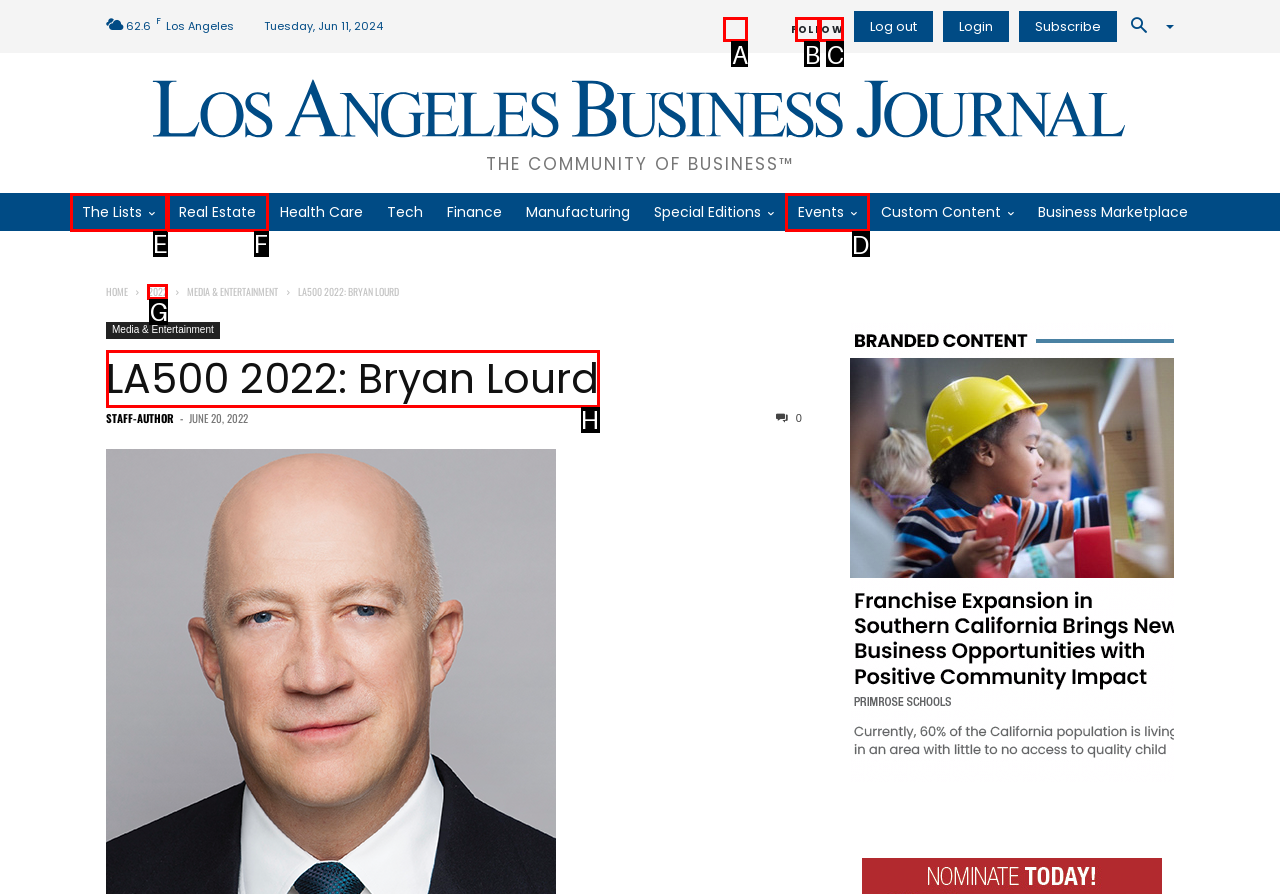Identify the correct lettered option to click in order to perform this task: Share on Facebook. Respond with the letter.

None